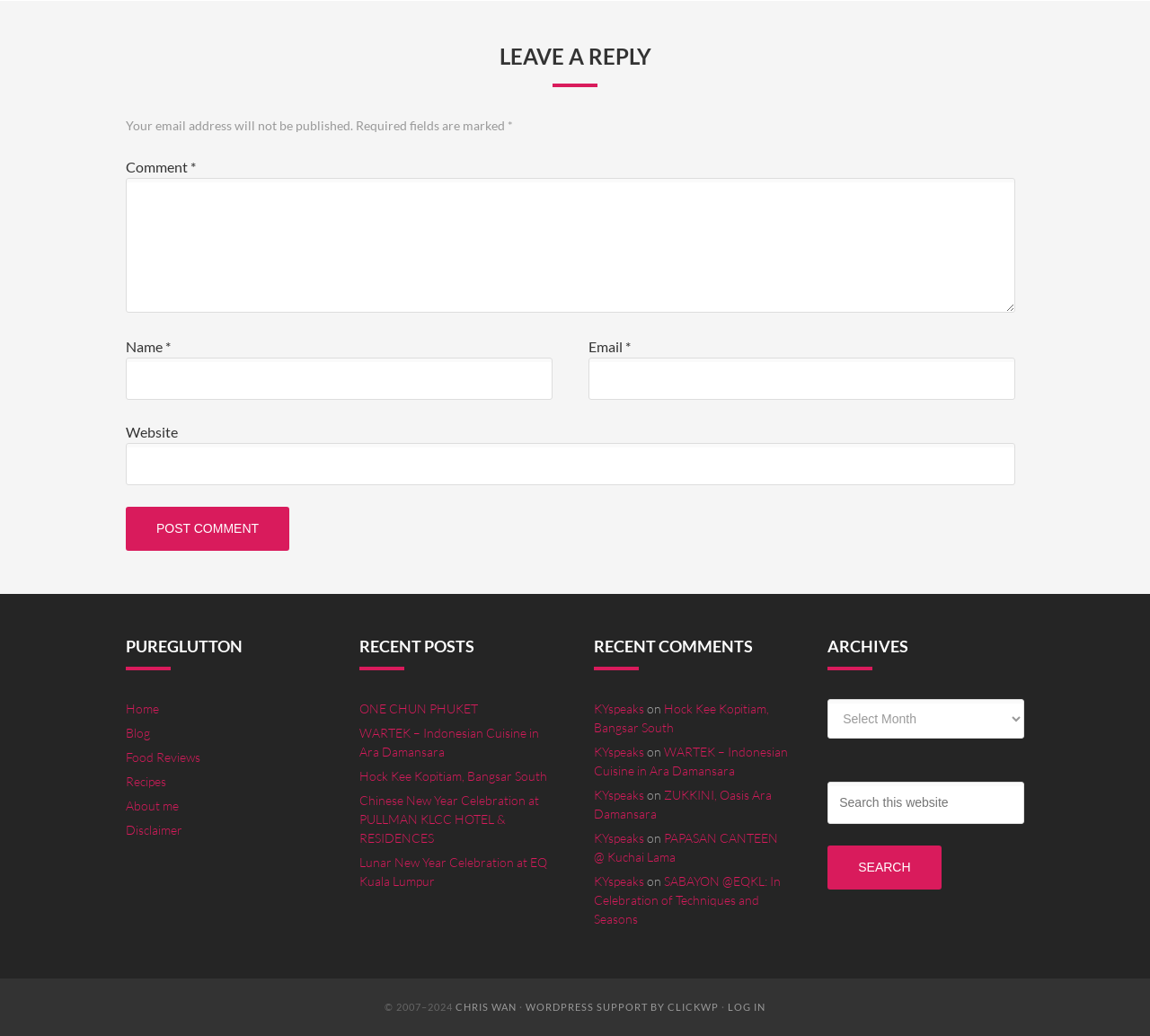Kindly determine the bounding box coordinates for the clickable area to achieve the given instruction: "view recent posts".

[0.313, 0.676, 0.416, 0.691]